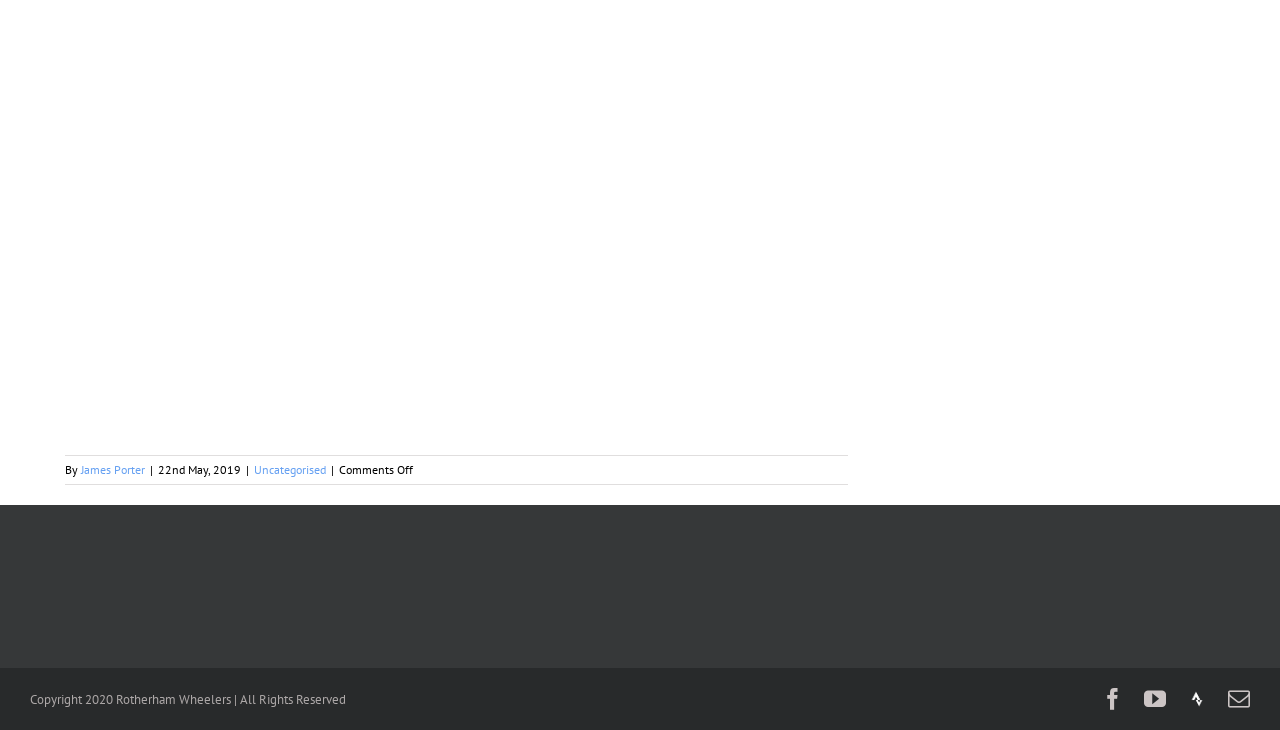Please reply to the following question using a single word or phrase: 
What is the copyright information?

Copyright 2020 Rotherham Wheelers